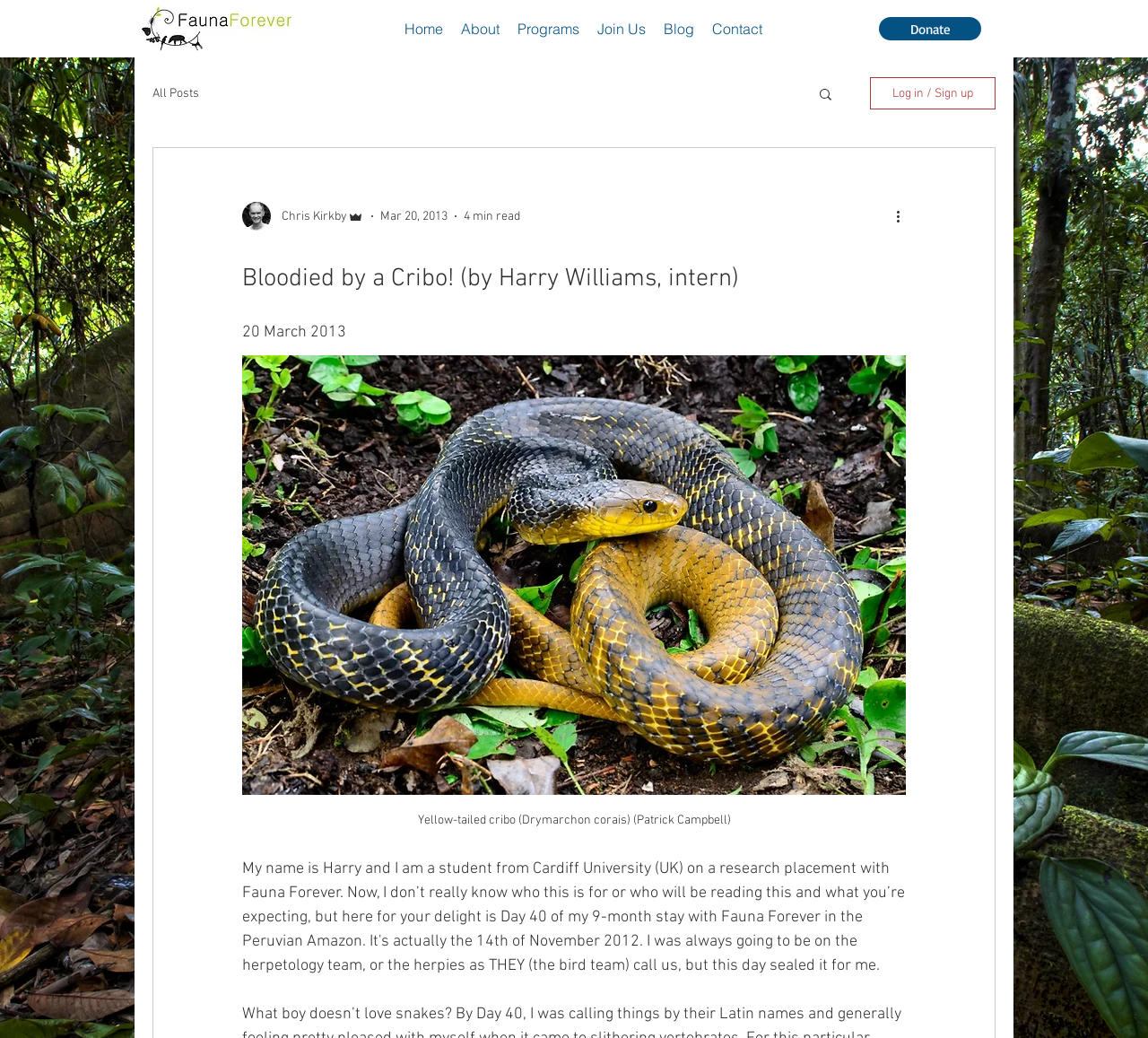Can you find the bounding box coordinates for the element that needs to be clicked to execute this instruction: "Click the Fauna Forever logo"? The coordinates should be given as four float numbers between 0 and 1, i.e., [left, top, right, bottom].

[0.123, 0.005, 0.254, 0.05]